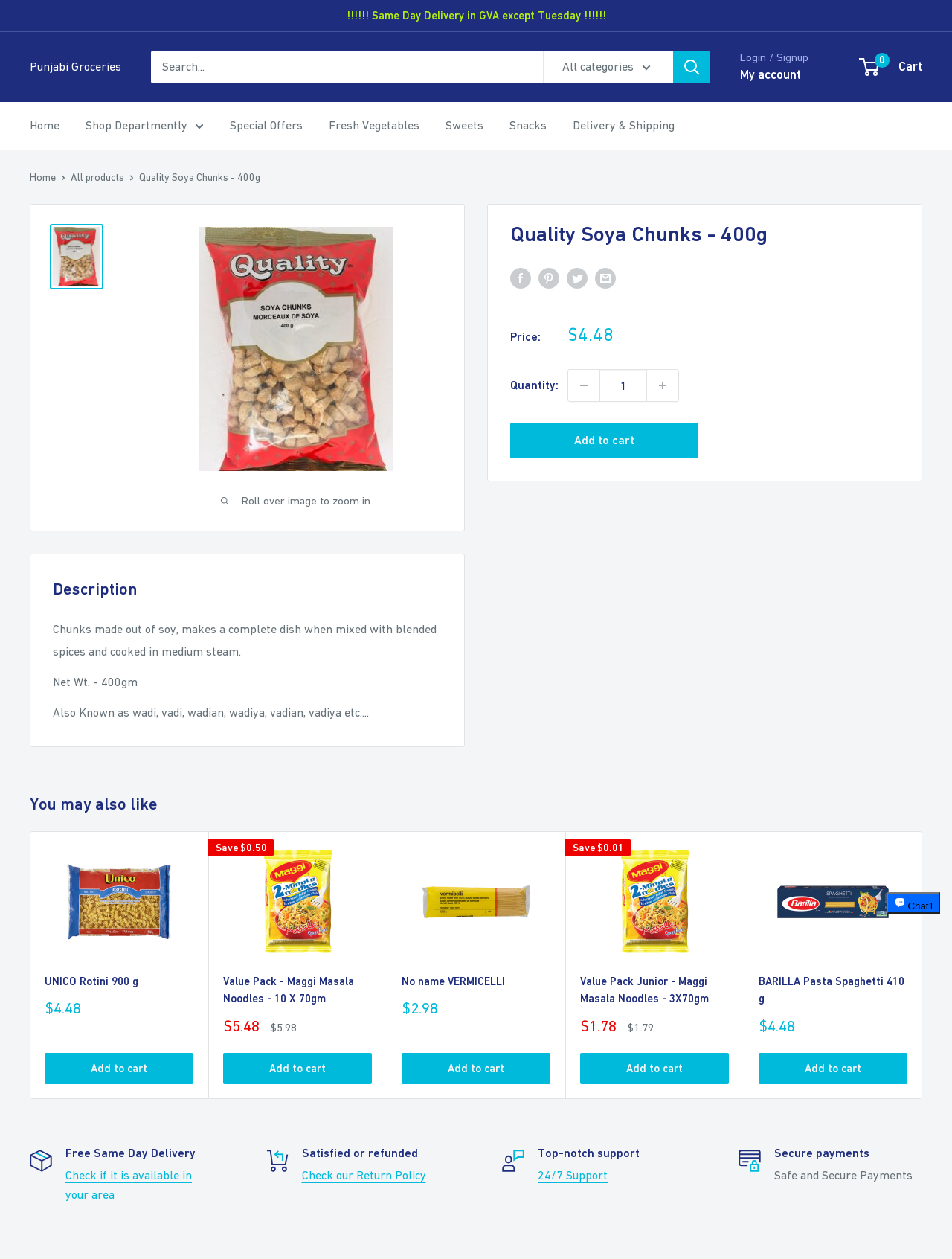How can you share the product?
From the image, respond using a single word or phrase.

On Facebook, Pinterest, Twitter, or by email